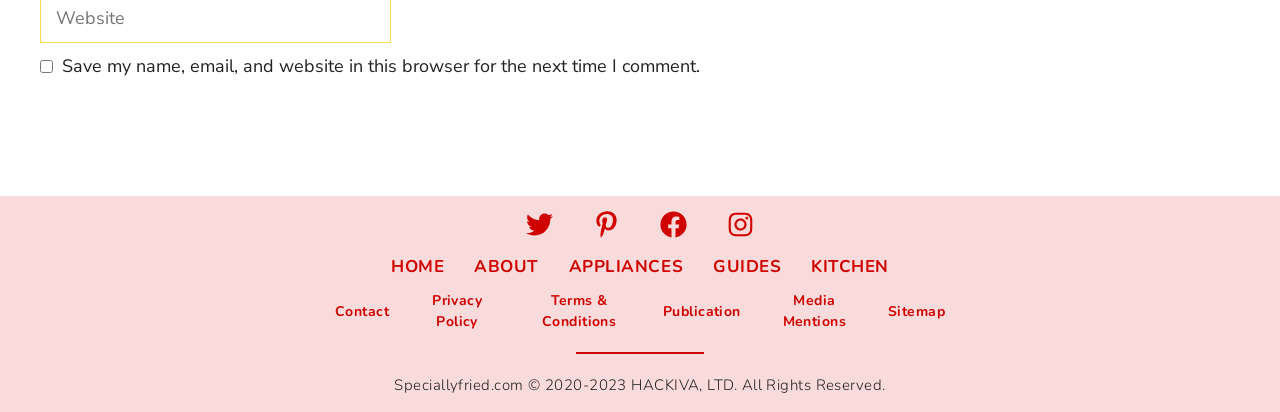Determine the bounding box coordinates of the clickable area required to perform the following instruction: "Check the 'Save my name, email, and website in this browser for the next time I comment.' checkbox". The coordinates should be represented as four float numbers between 0 and 1: [left, top, right, bottom].

[0.031, 0.146, 0.041, 0.178]